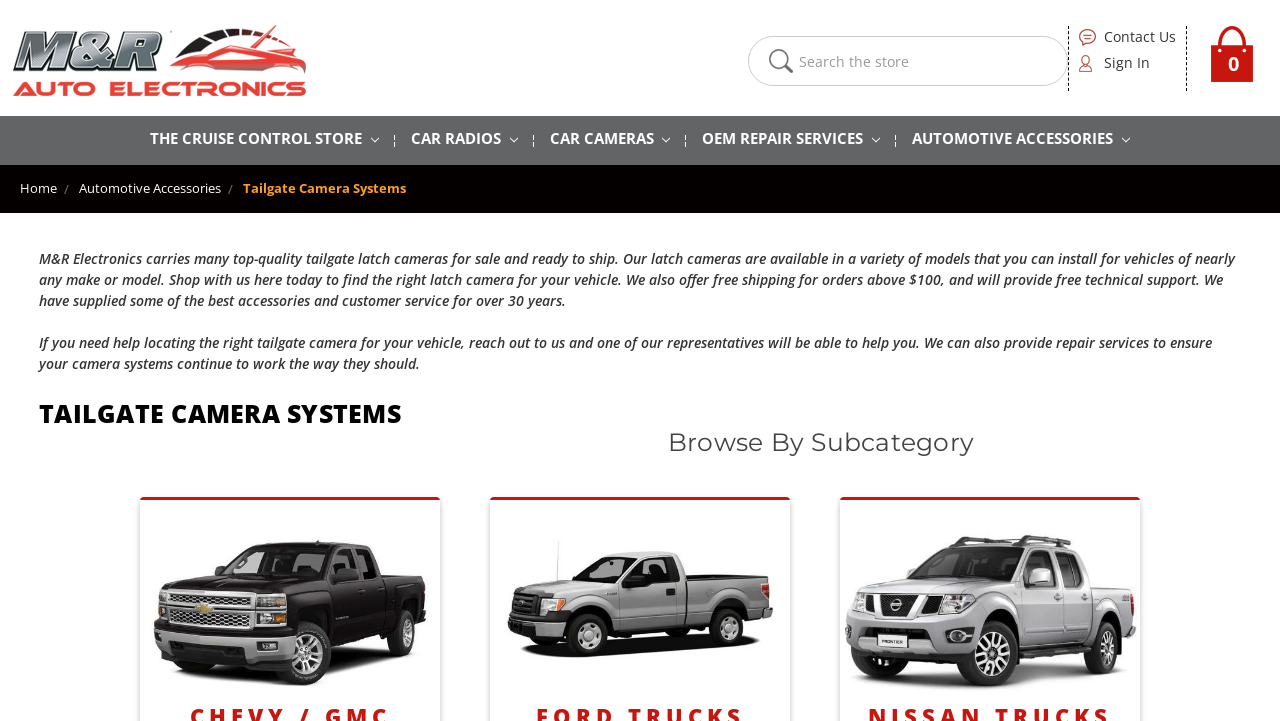Locate the bounding box coordinates of the clickable area to execute the instruction: "Search for a product". Provide the coordinates as four float numbers between 0 and 1, represented as [left, top, right, bottom].

[0.584, 0.05, 0.835, 0.119]